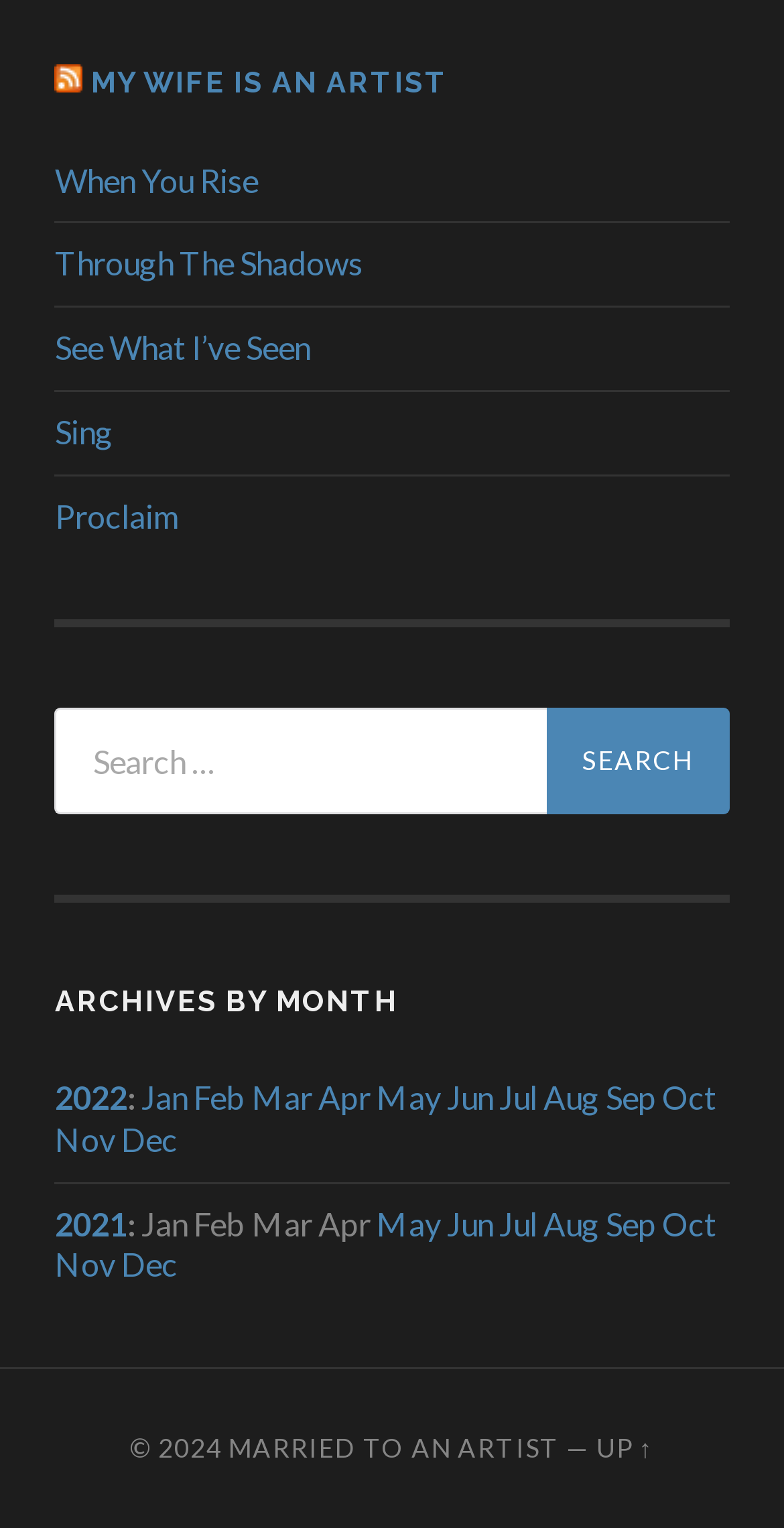Identify the bounding box of the HTML element described here: "My Wife Is An Artist". Provide the coordinates as four float numbers between 0 and 1: [left, top, right, bottom].

[0.116, 0.043, 0.573, 0.065]